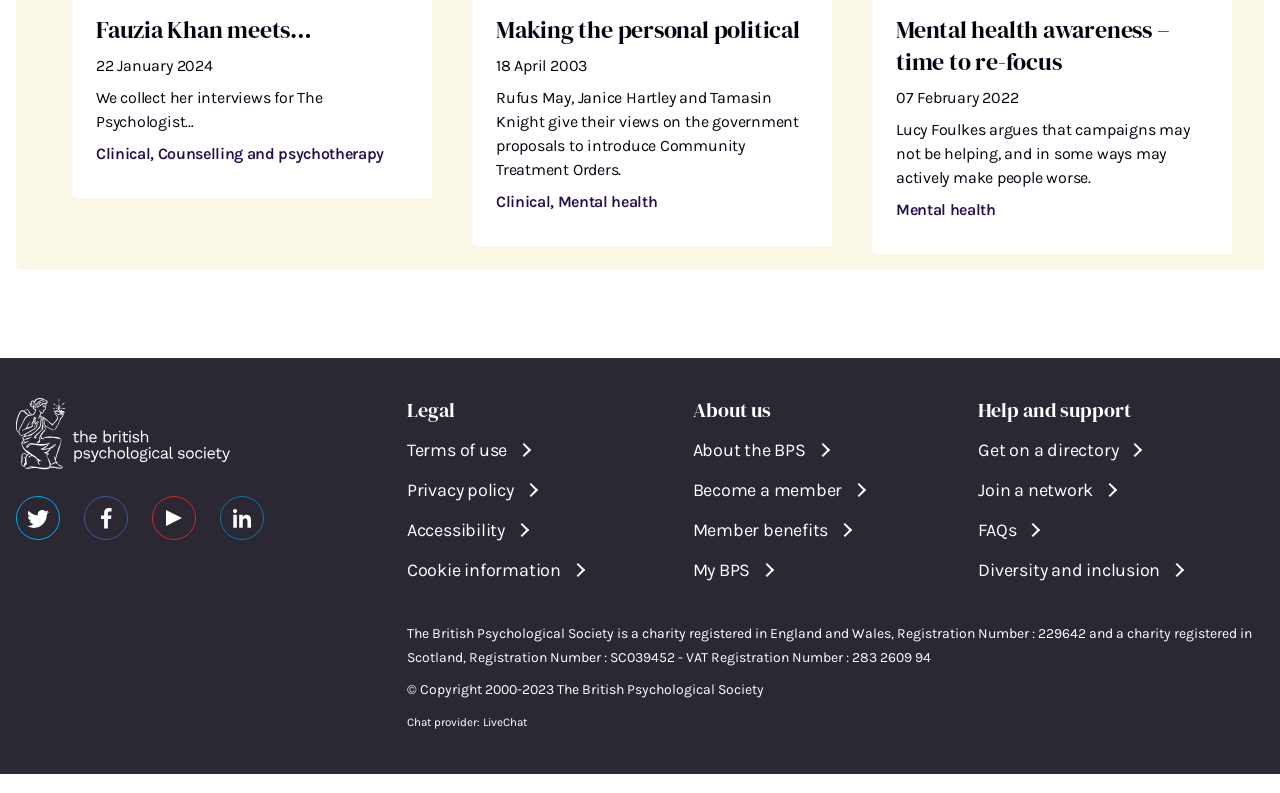What social media platforms are linked?
Provide an in-depth and detailed answer to the question.

The social media platforms linked can be found in the links section at the top of the page, which includes Twitter, Facebook, YouTube, and LinkedIn, each with its corresponding image.